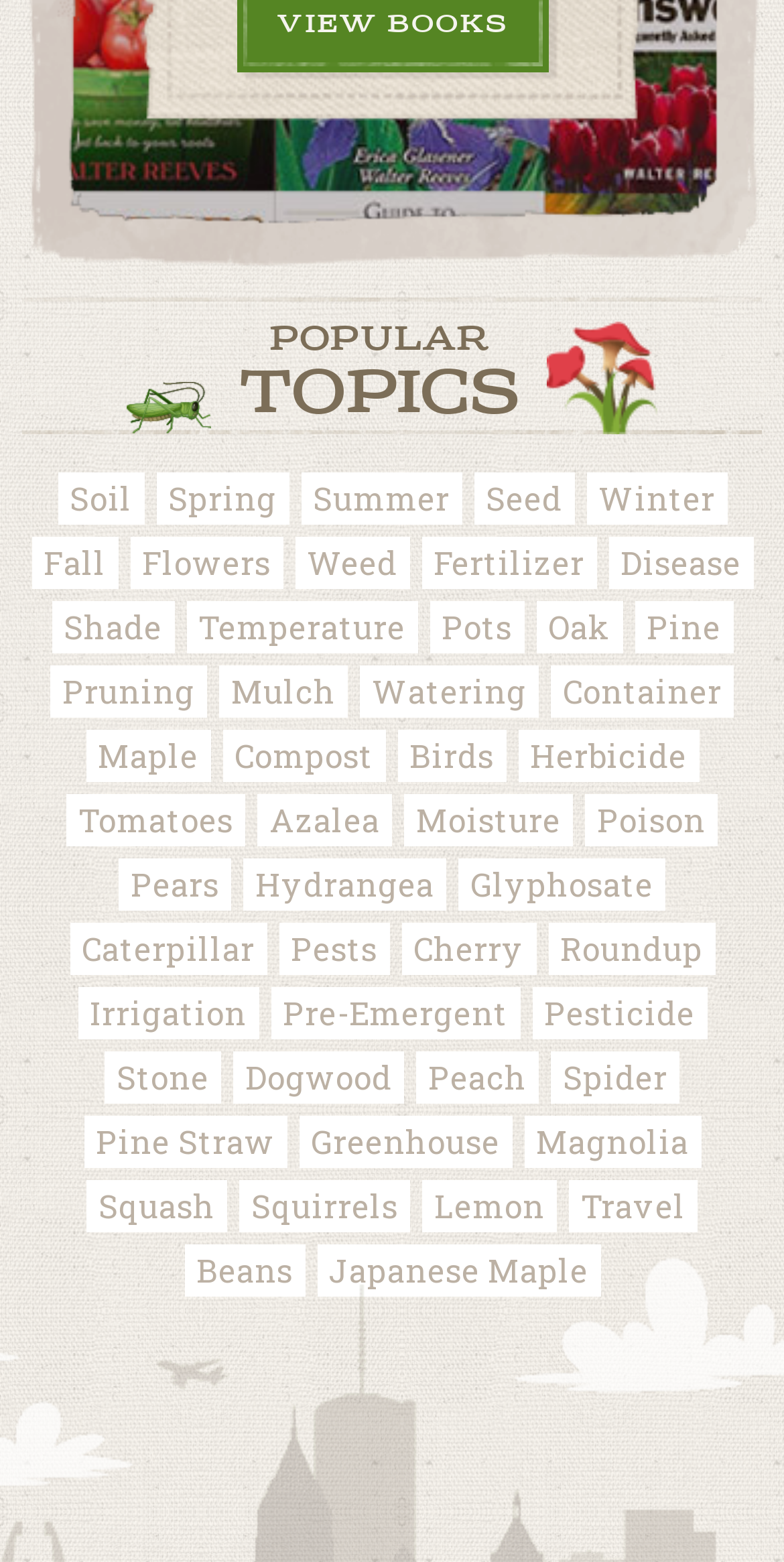Can you find the bounding box coordinates for the element that needs to be clicked to execute this instruction: "Discover the topic of Irrigation"? The coordinates should be given as four float numbers between 0 and 1, i.e., [left, top, right, bottom].

[0.099, 0.633, 0.329, 0.666]